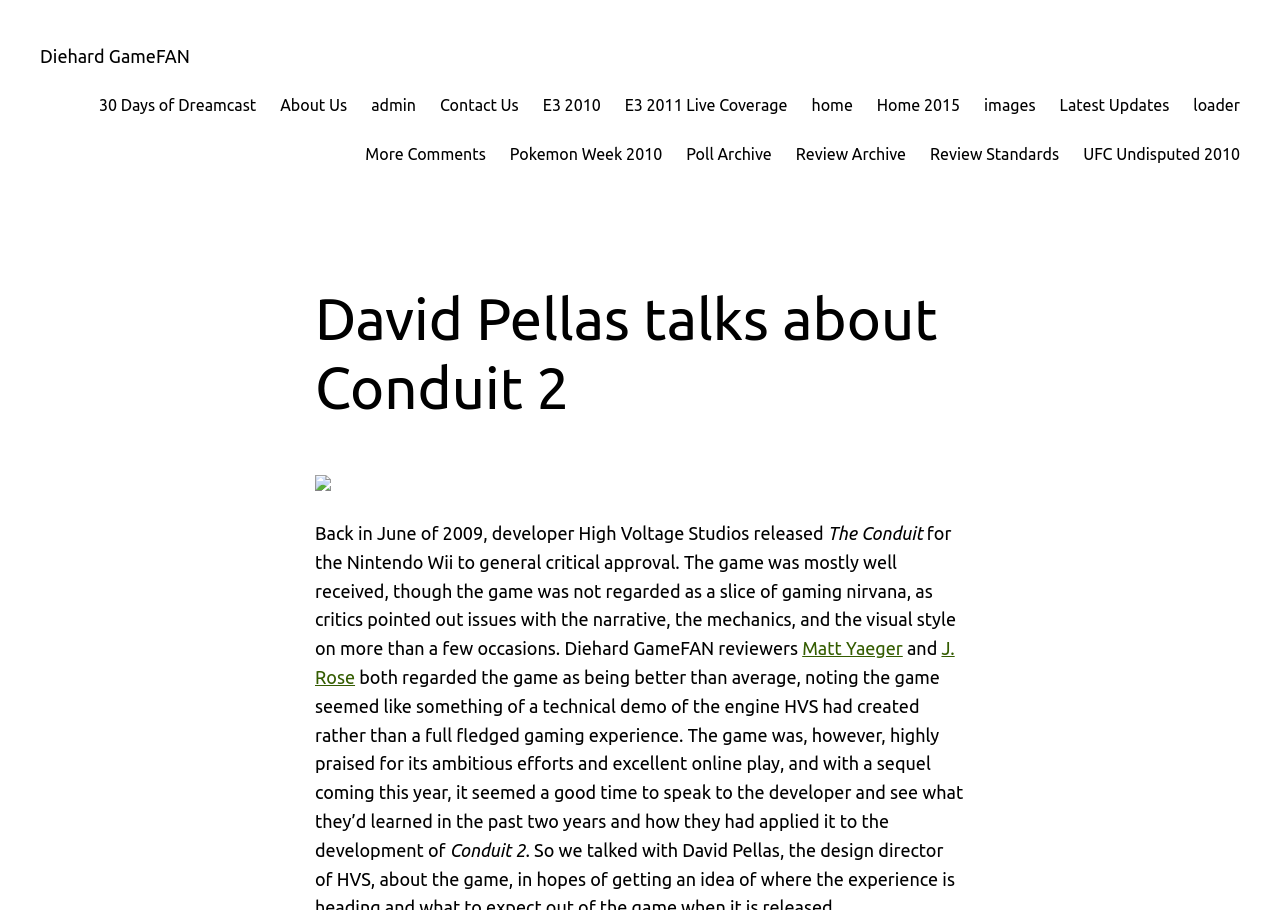What is the name of the game being discussed?
Can you offer a detailed and complete answer to this question?

I determined the answer by reading the heading 'David Pellas talks about Conduit 2' and the StaticText 'Conduit 2' at the bottom of the page, which suggests that the webpage is about a game called Conduit 2.